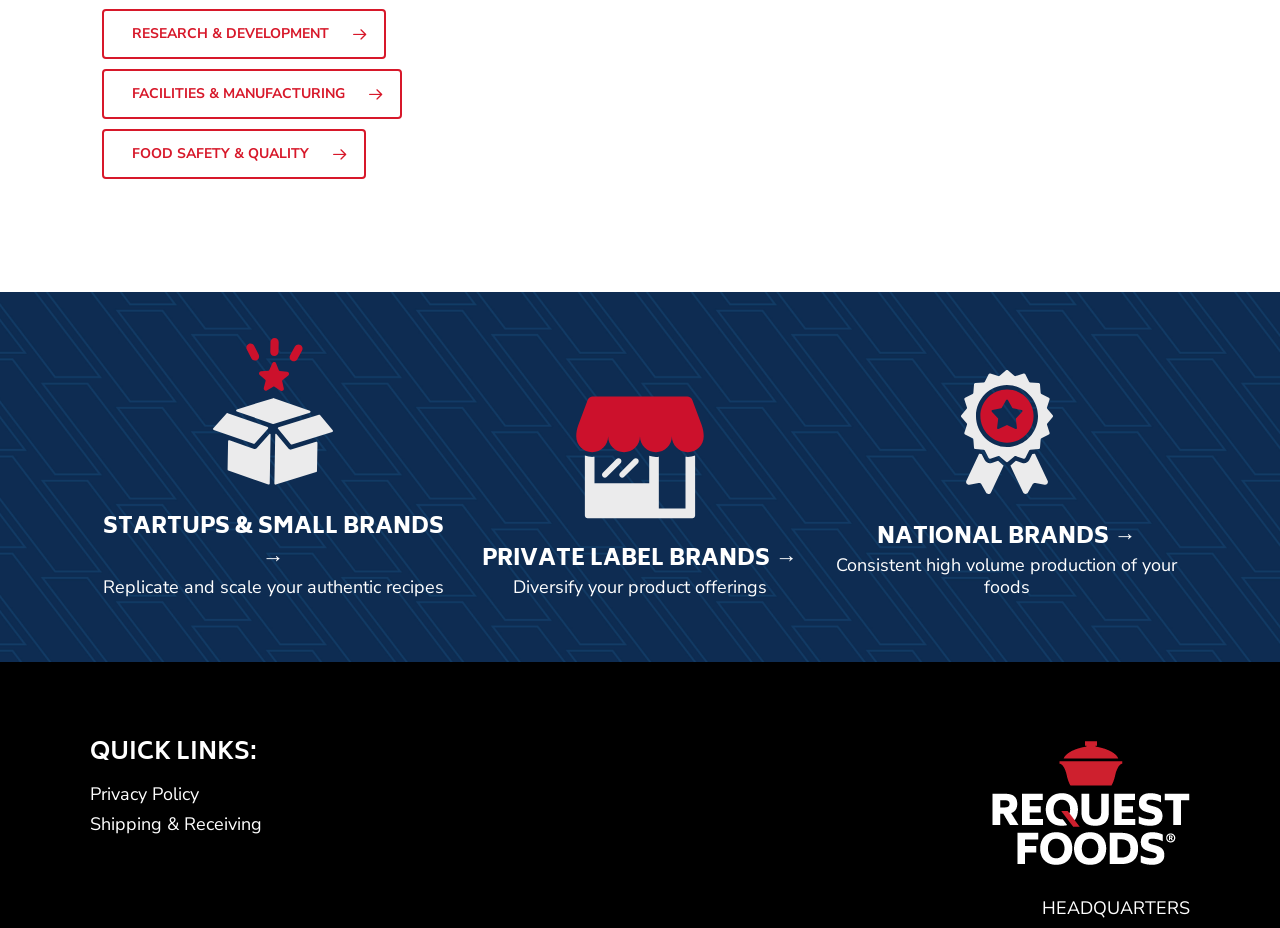Utilize the information from the image to answer the question in detail:
What are the three main categories of services offered?

Based on the buttons at the top of the page, the three main categories of services offered are Research & Development, Facilities & Manufacturing, and Food Safety & Quality.